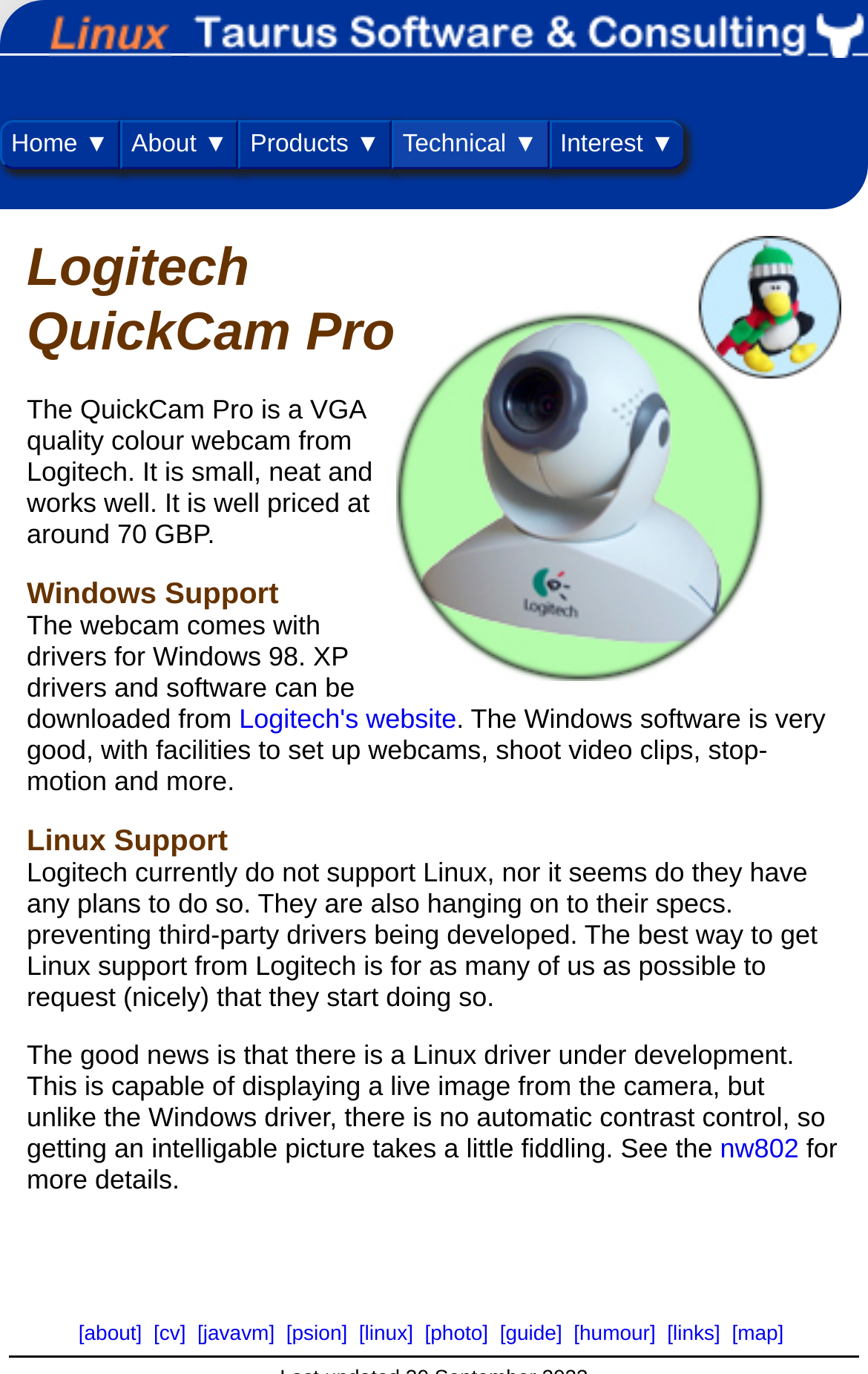Determine the bounding box coordinates of the clickable region to follow the instruction: "Read about Linux Support".

[0.031, 0.599, 0.262, 0.623]